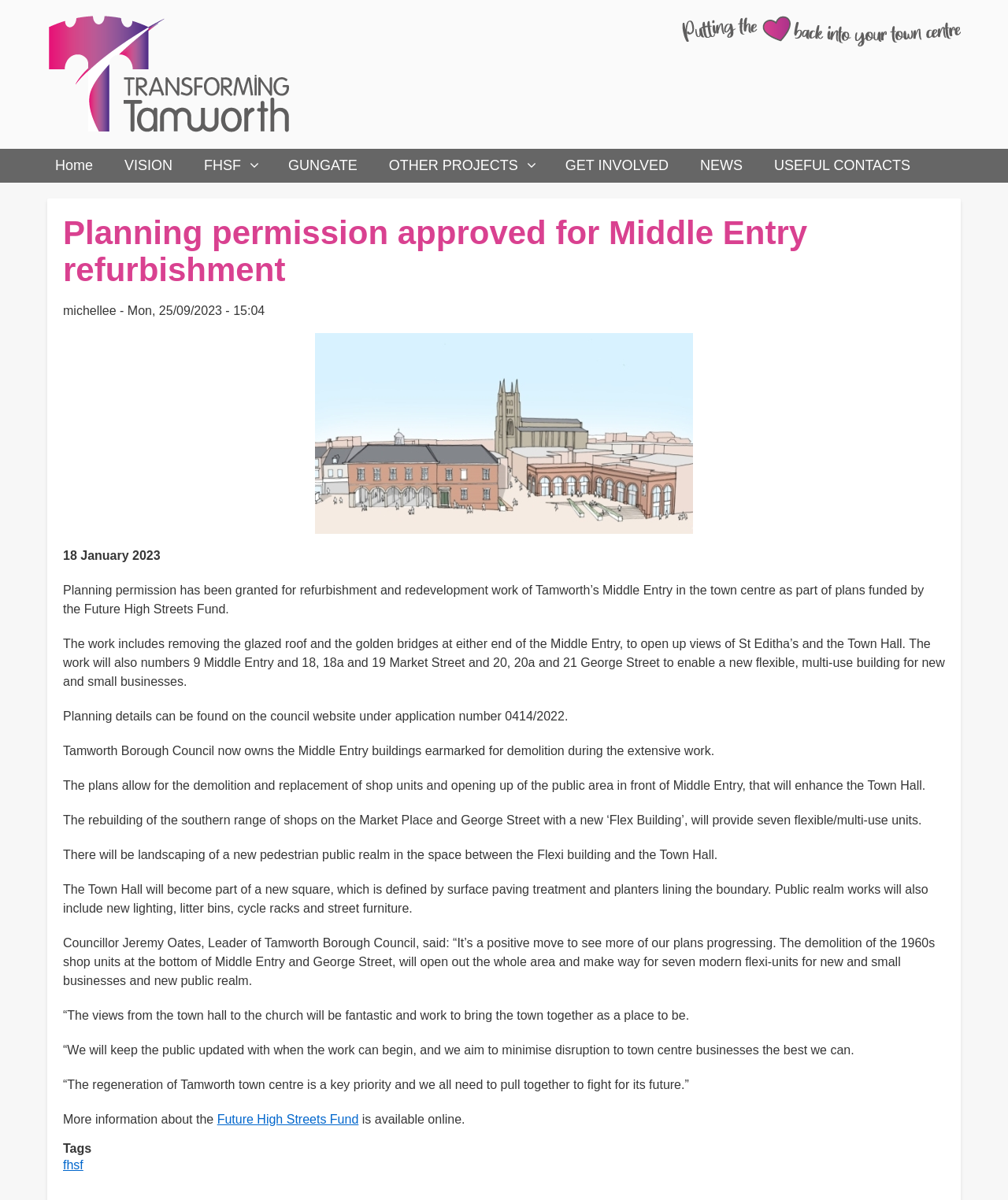Specify the bounding box coordinates of the element's region that should be clicked to achieve the following instruction: "View the 'VISION' page". The bounding box coordinates consist of four float numbers between 0 and 1, in the format [left, top, right, bottom].

[0.108, 0.124, 0.187, 0.152]